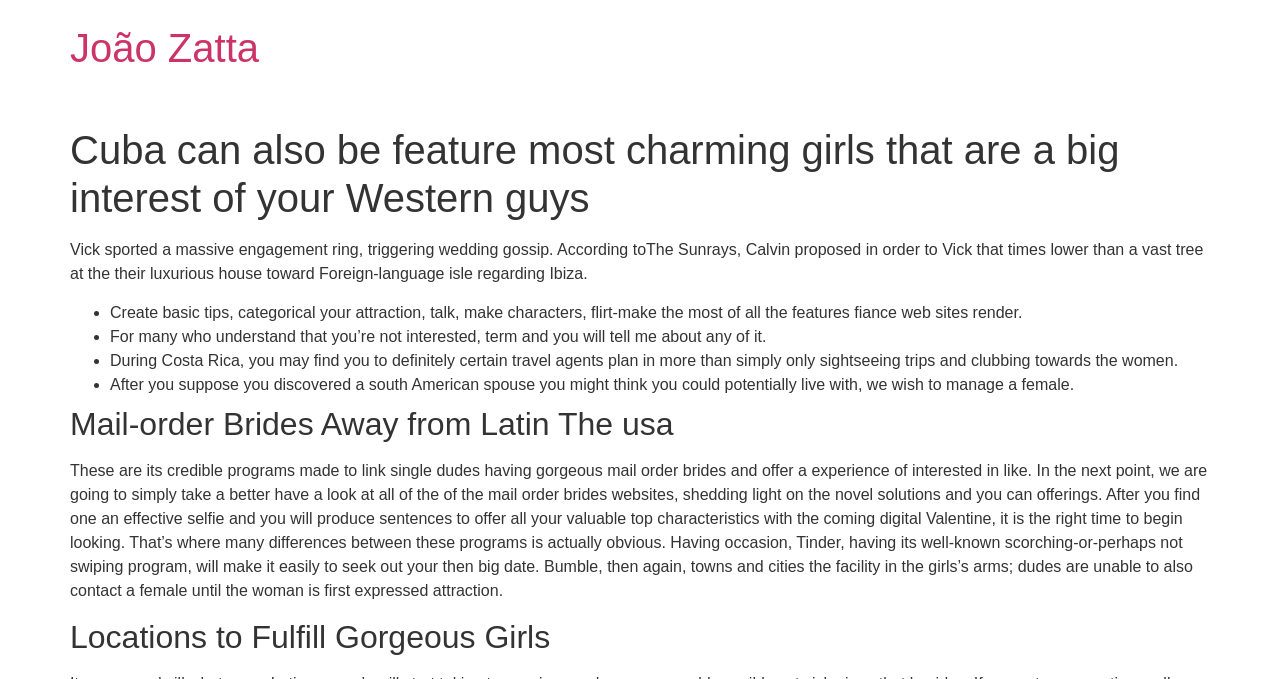Explain the features and main sections of the webpage comprehensively.

The webpage appears to be a blog or article about mail-order brides, specifically focusing on Latin American women. At the top, there is a heading with the author's name, "João Zatta", which is also a link. Below this, there is a larger heading that summarizes the content of the page, "Cuba can also be feature most charming girls that are a big interest of your Western guys".

The main content of the page is divided into sections, with headings and paragraphs of text. The first section appears to be a news article or gossip piece, discussing a celebrity's engagement ring and proposal. This is followed by a list of four points, each marked with a bullet point, offering advice on how to make the most of dating websites.

Below this list, there is another heading, "Mail-order Brides Away from Latin The usa", which introduces the main topic of the page. The following paragraph is a lengthy block of text that discusses the various mail-order bride websites and their features, as well as the differences between them.

Finally, at the bottom of the page, there is a heading "Locations to Fulfill Gorgeous Girls", which suggests that this section may provide information on where to meet women from Latin America. Overall, the page appears to be a guide or resource for men interested in dating or marrying women from Latin America.